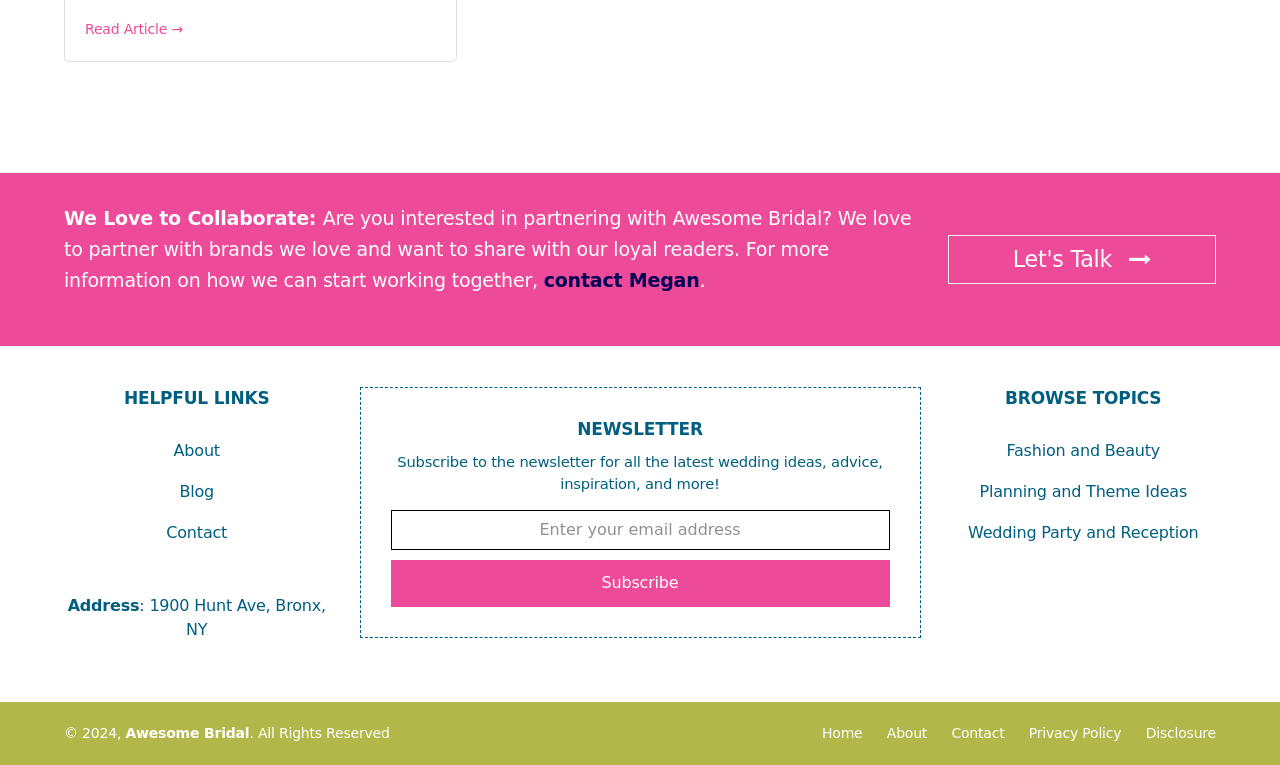Respond with a single word or phrase to the following question:
What are the three main topic categories on the website?

Fashion and Beauty, Planning and Theme Ideas, Wedding Party and Reception